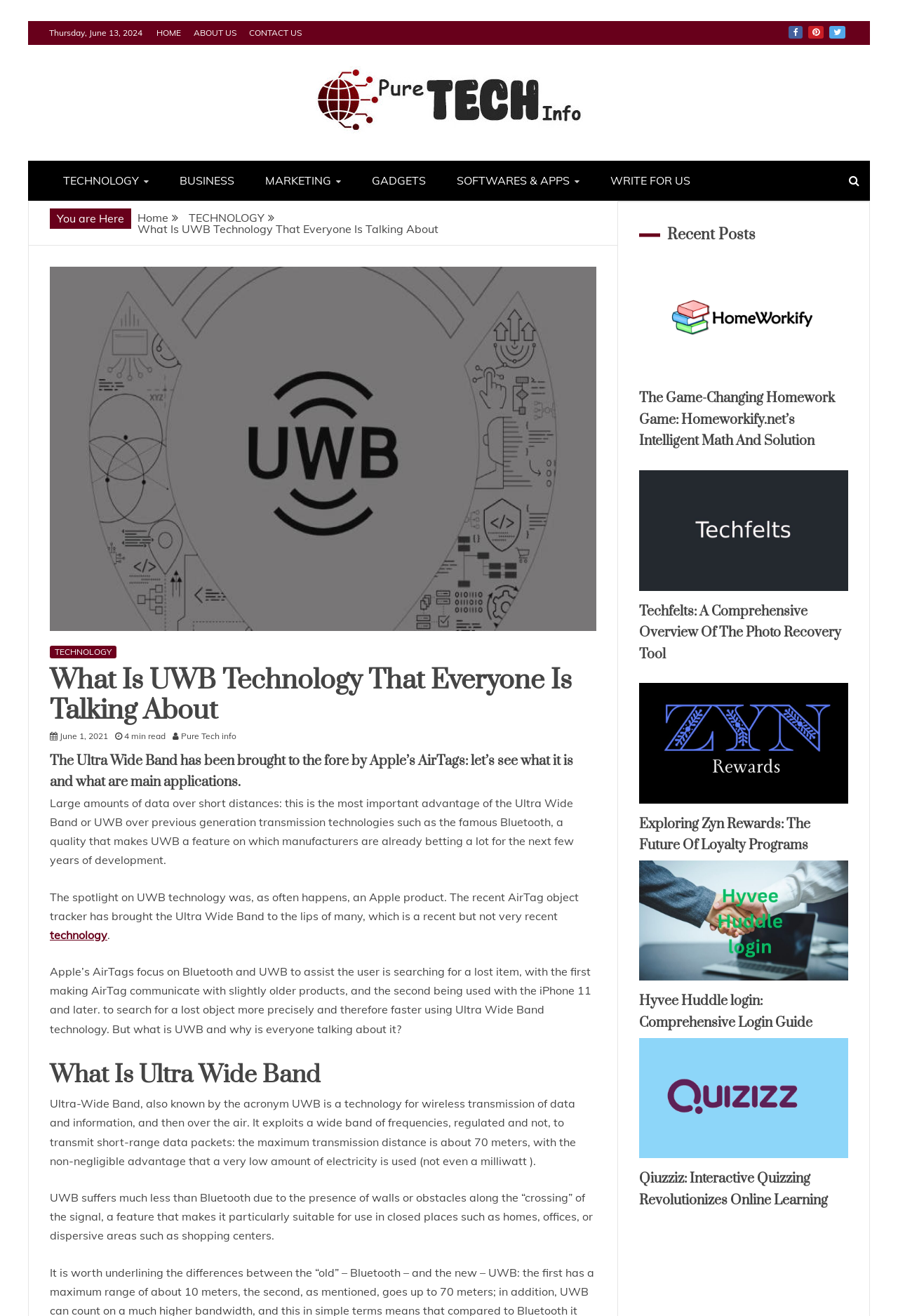Using the provided description alt="Techfelts", find the bounding box coordinates for the UI element. Provide the coordinates in (top-left x, top-left y, bottom-right x, bottom-right y) format, ensuring all values are between 0 and 1.

[0.711, 0.357, 0.945, 0.449]